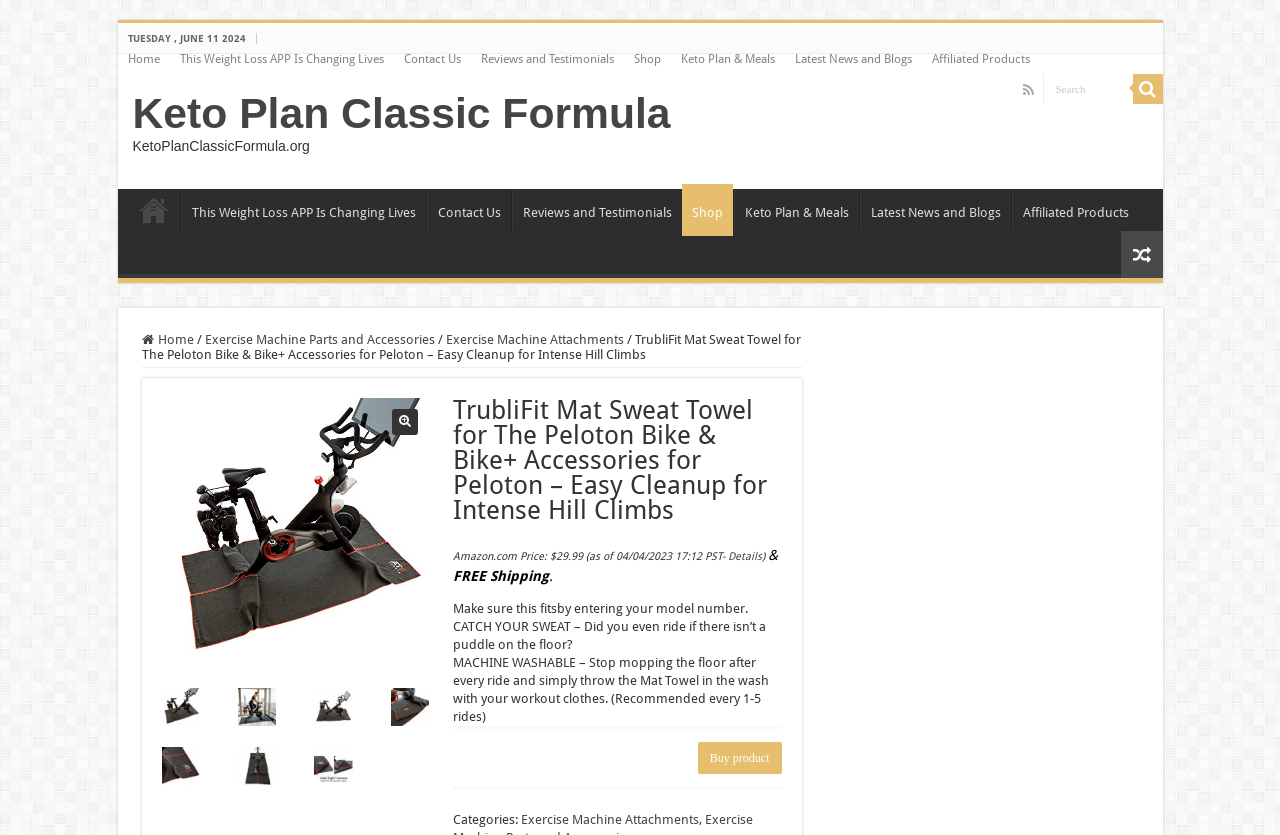Identify the bounding box coordinates of the element to click to follow this instruction: 'Click on 'Keto Plan & Meals''. Ensure the coordinates are four float values between 0 and 1, provided as [left, top, right, bottom].

[0.573, 0.226, 0.671, 0.277]